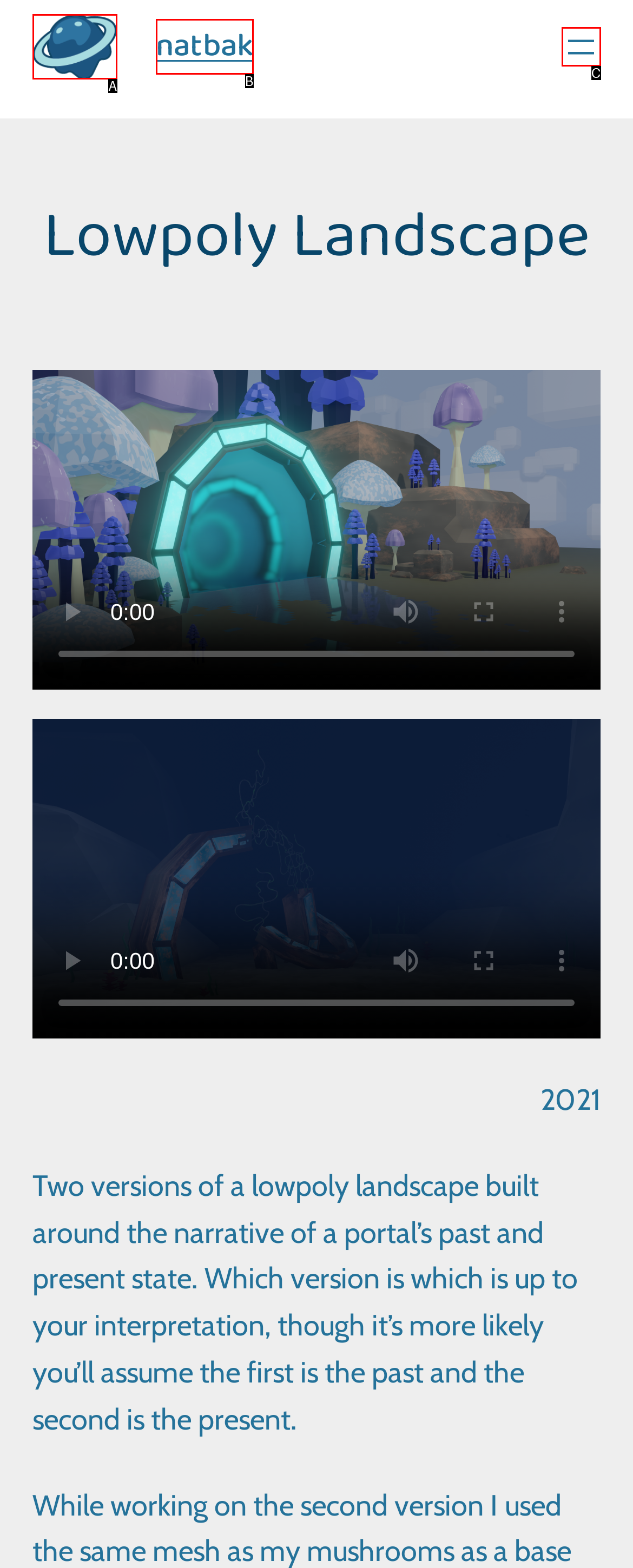Point out the option that best suits the description: alt="natbak"
Indicate your answer with the letter of the selected choice.

A